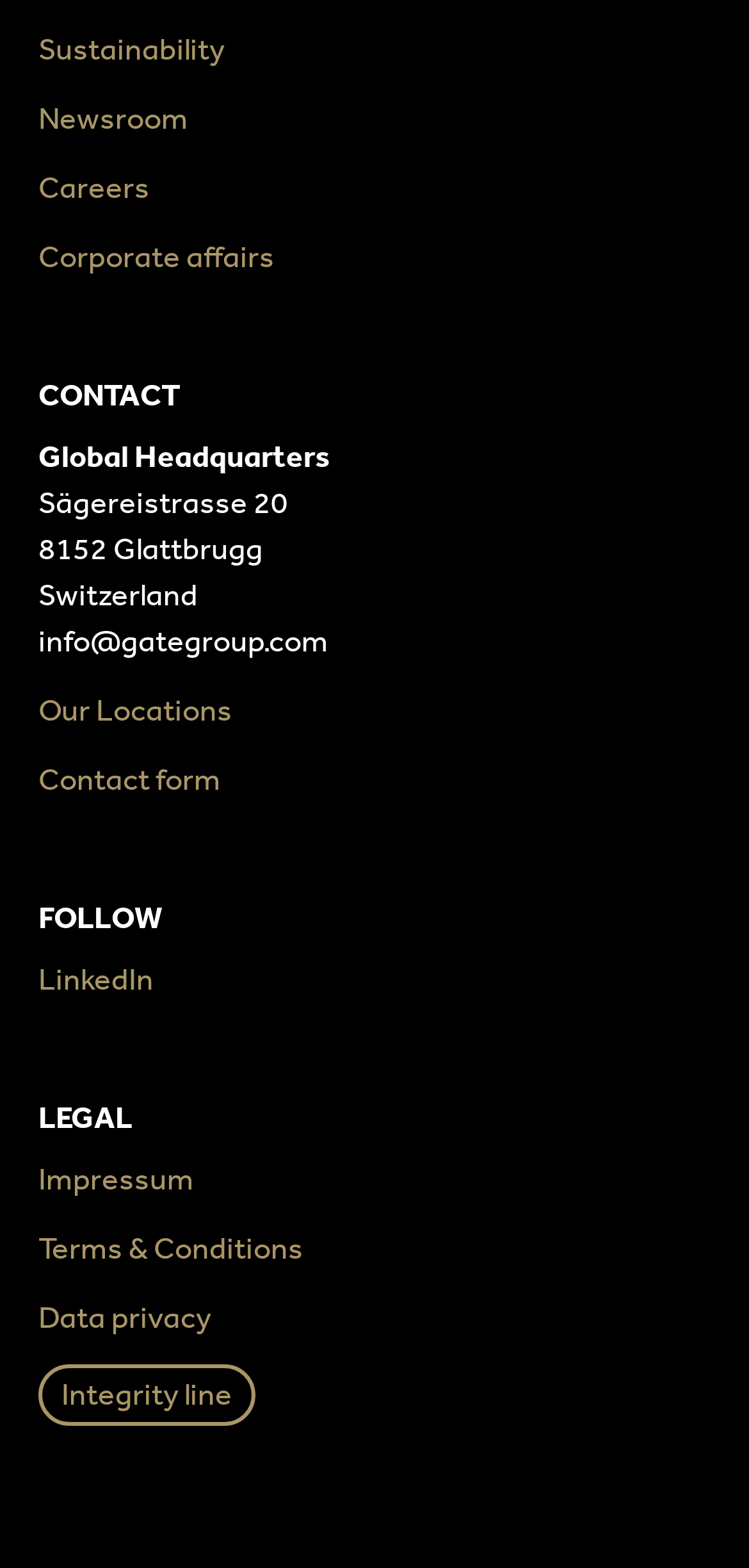Could you find the bounding box coordinates of the clickable area to complete this instruction: "View Global Headquarters address"?

[0.051, 0.28, 0.441, 0.303]